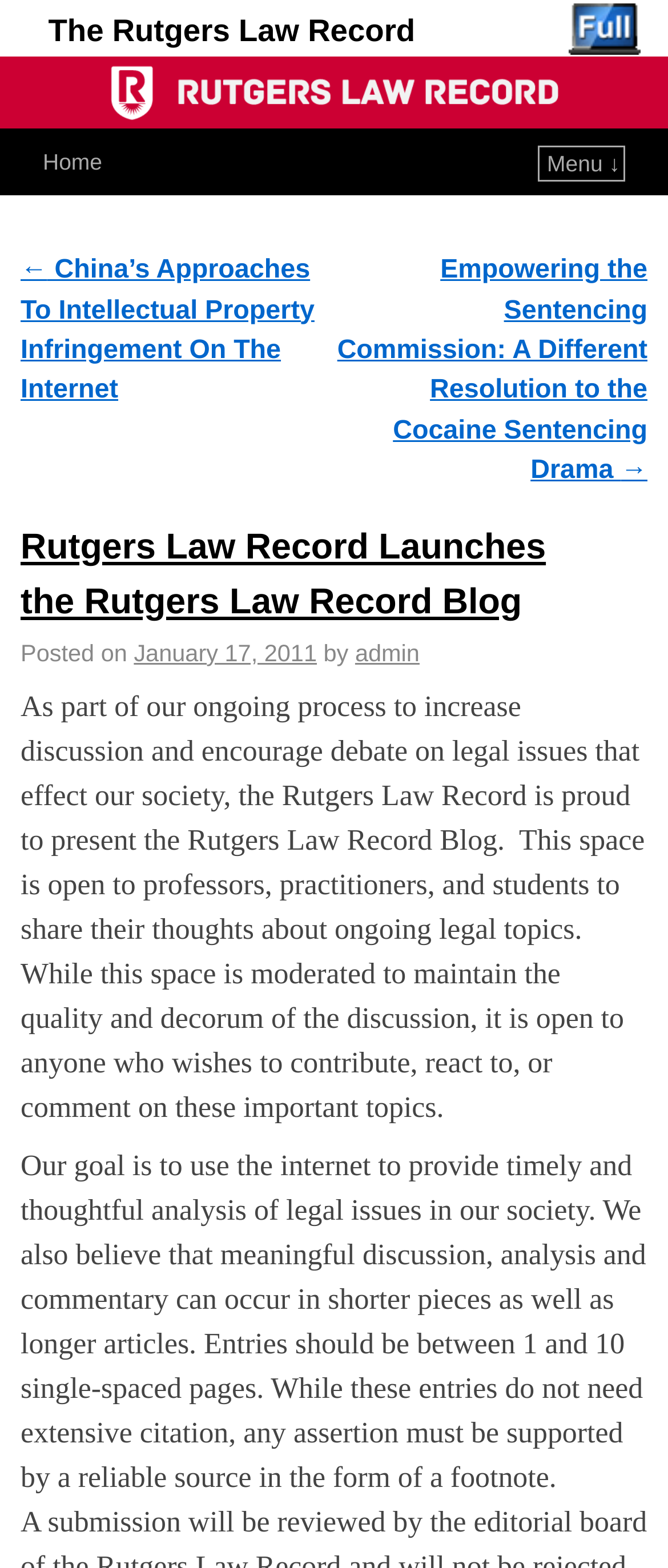Extract the primary header of the webpage and generate its text.

The Rutgers Law Record